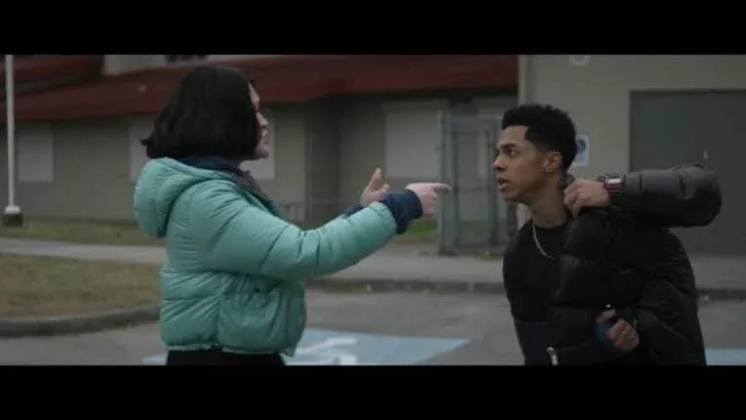Elaborate on the image by describing it in detail.

In a tense scene from the new television series "Goosebumps," actor Zack Morris, portraying Isaiah Howard, the star quarterback, shares a heated moment with another character. Standing outside a school building, Morris, dressed in a dark jacket, appears surprised and defensive as he interacts with a female character, who wears a bright teal puffer jacket and gestures emphatically, emphasizing the seriousness of their conversation. This dramatic exchange highlights both the character dynamics and the emotional intensity present in the series, drawing viewers into the narrative. The setting, with the school backdrop, enhances the high school drama theme central to "Goosebumps," showcasing Morris's compelling performance and the engaging story being unfolded.